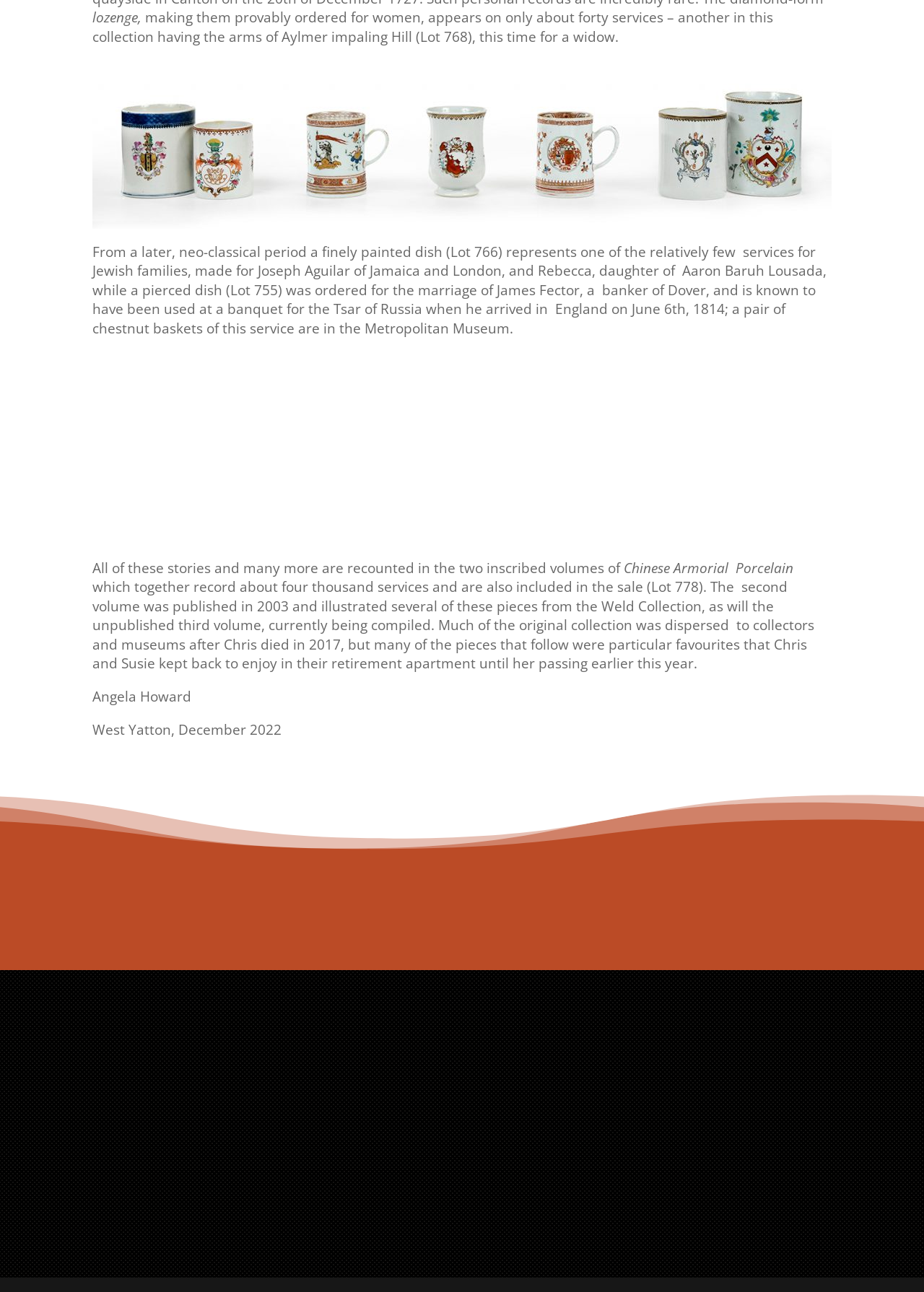Kindly determine the bounding box coordinates for the clickable area to achieve the given instruction: "Follow on Facebook".

[0.747, 0.838, 0.772, 0.856]